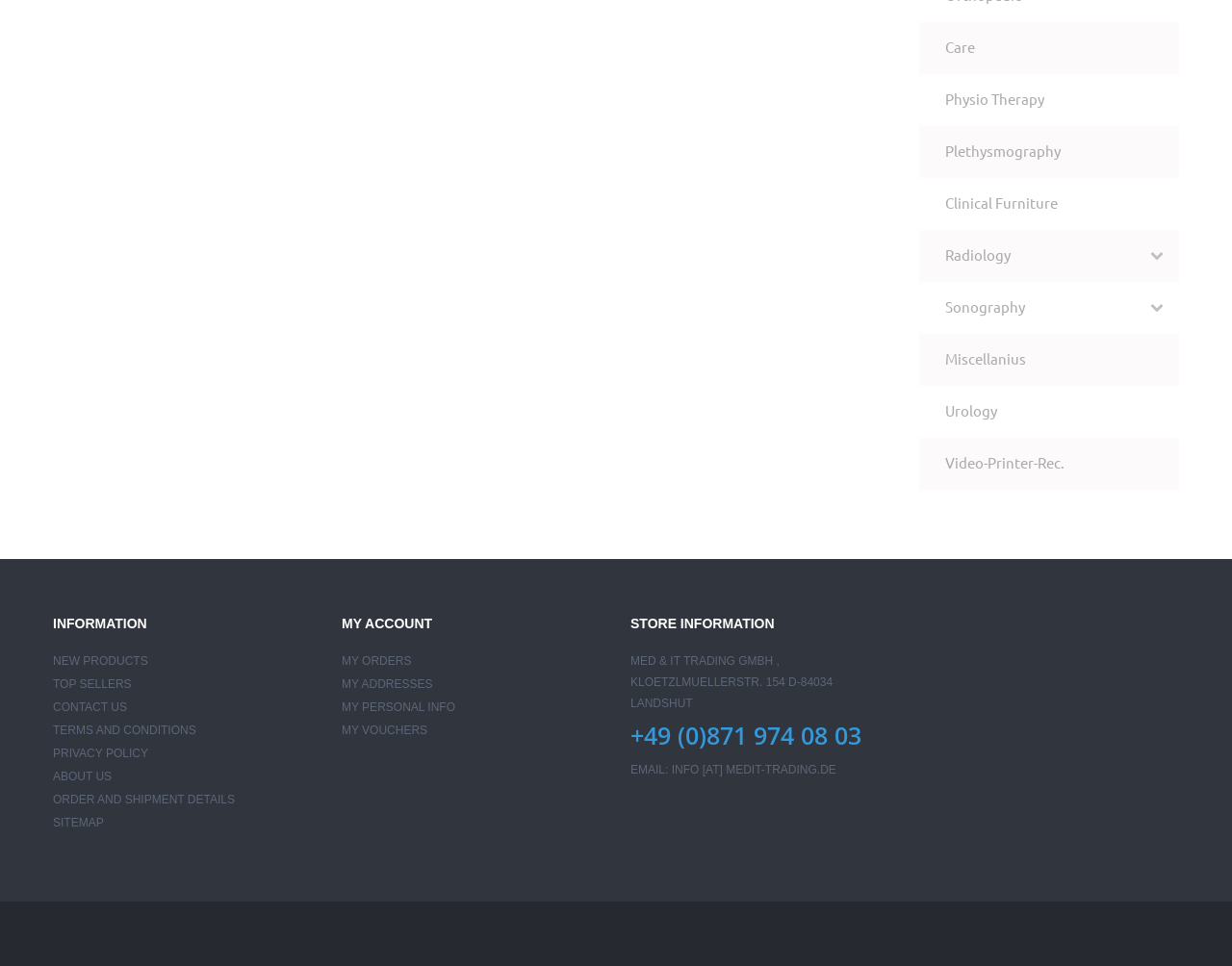Pinpoint the bounding box coordinates of the element to be clicked to execute the instruction: "View NEW PRODUCTS".

[0.043, 0.677, 0.12, 0.691]